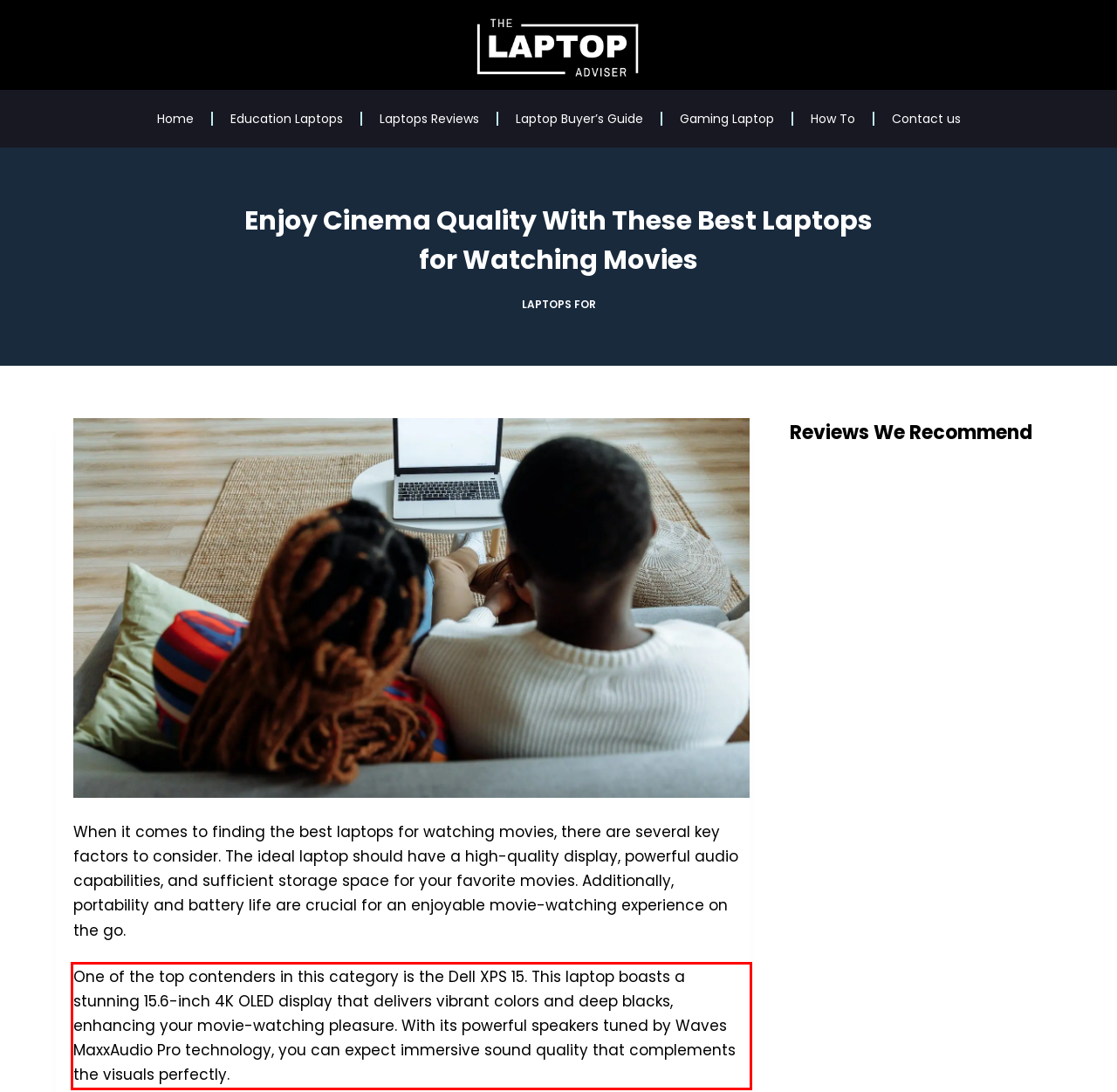View the screenshot of the webpage and identify the UI element surrounded by a red bounding box. Extract the text contained within this red bounding box.

One of the top contenders in this category is the Dell XPS 15. This laptop boasts a stunning 15.6-inch 4K OLED display that delivers vibrant colors and deep blacks, enhancing your movie-watching pleasure. With its powerful speakers tuned by Waves MaxxAudio Pro technology, you can expect immersive sound quality that complements the visuals perfectly.